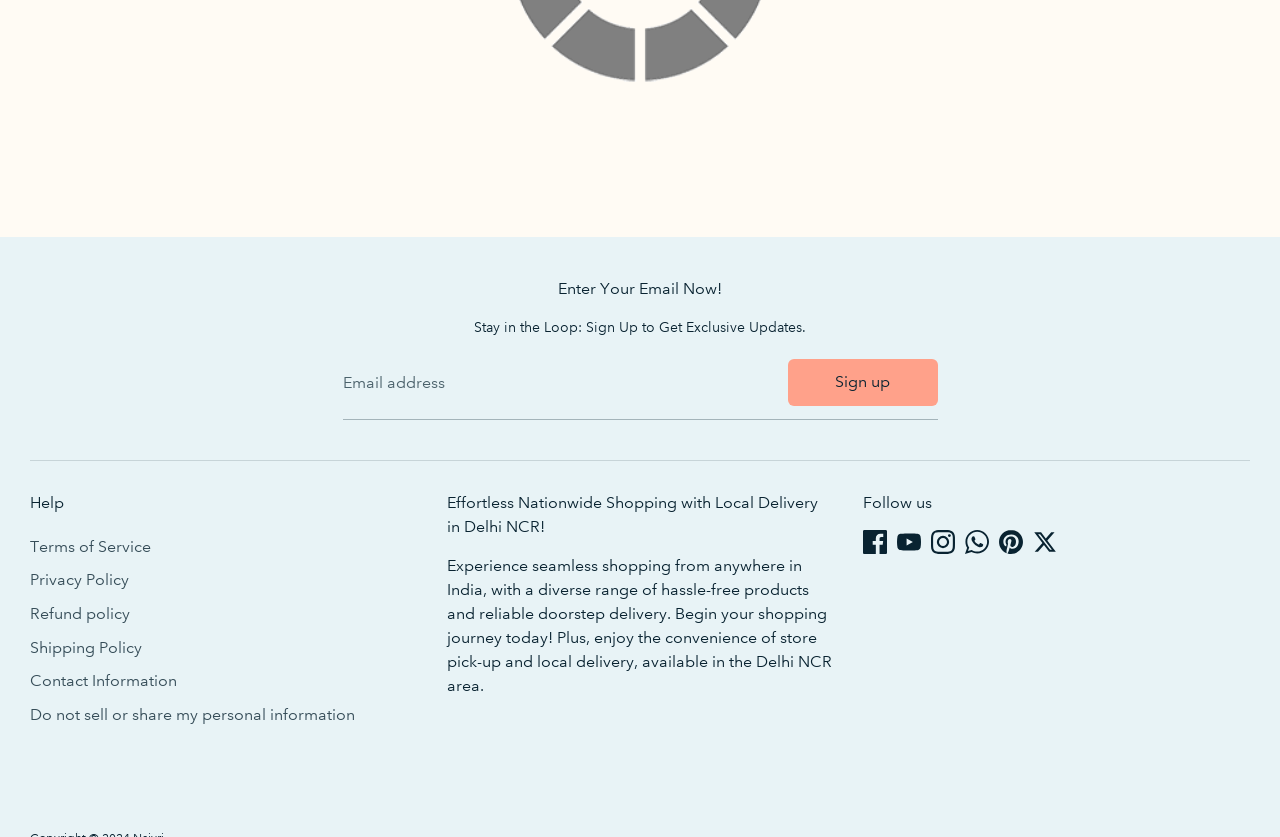Indicate the bounding box coordinates of the element that needs to be clicked to satisfy the following instruction: "Read terms of service". The coordinates should be four float numbers between 0 and 1, i.e., [left, top, right, bottom].

[0.023, 0.641, 0.118, 0.664]